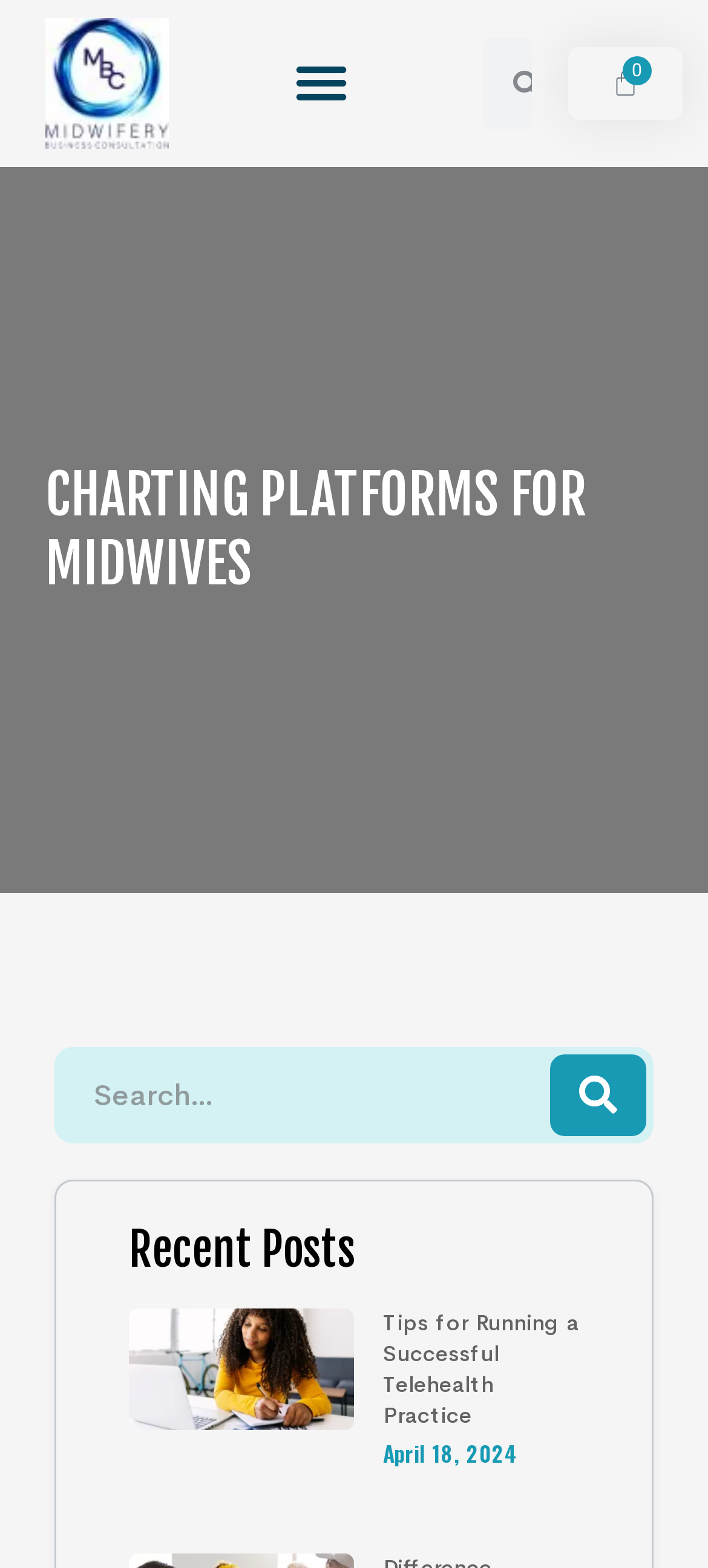Identify and generate the primary title of the webpage.

CHARTING PLATFORMS FOR MIDWIVES